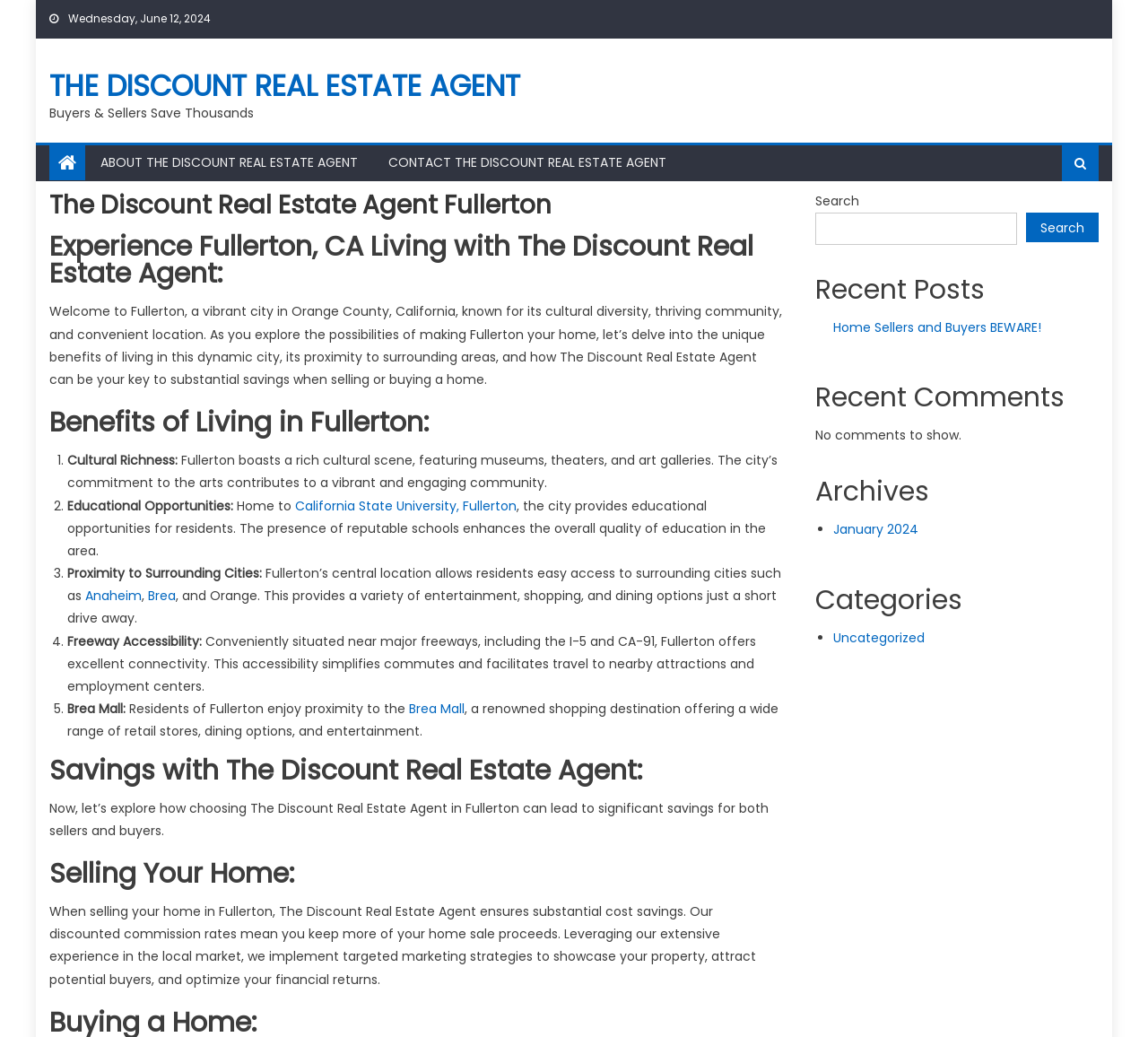Please determine the bounding box coordinates of the element to click in order to execute the following instruction: "Click the 'Pengfei Dynamic' link". The coordinates should be four float numbers between 0 and 1, specified as [left, top, right, bottom].

None